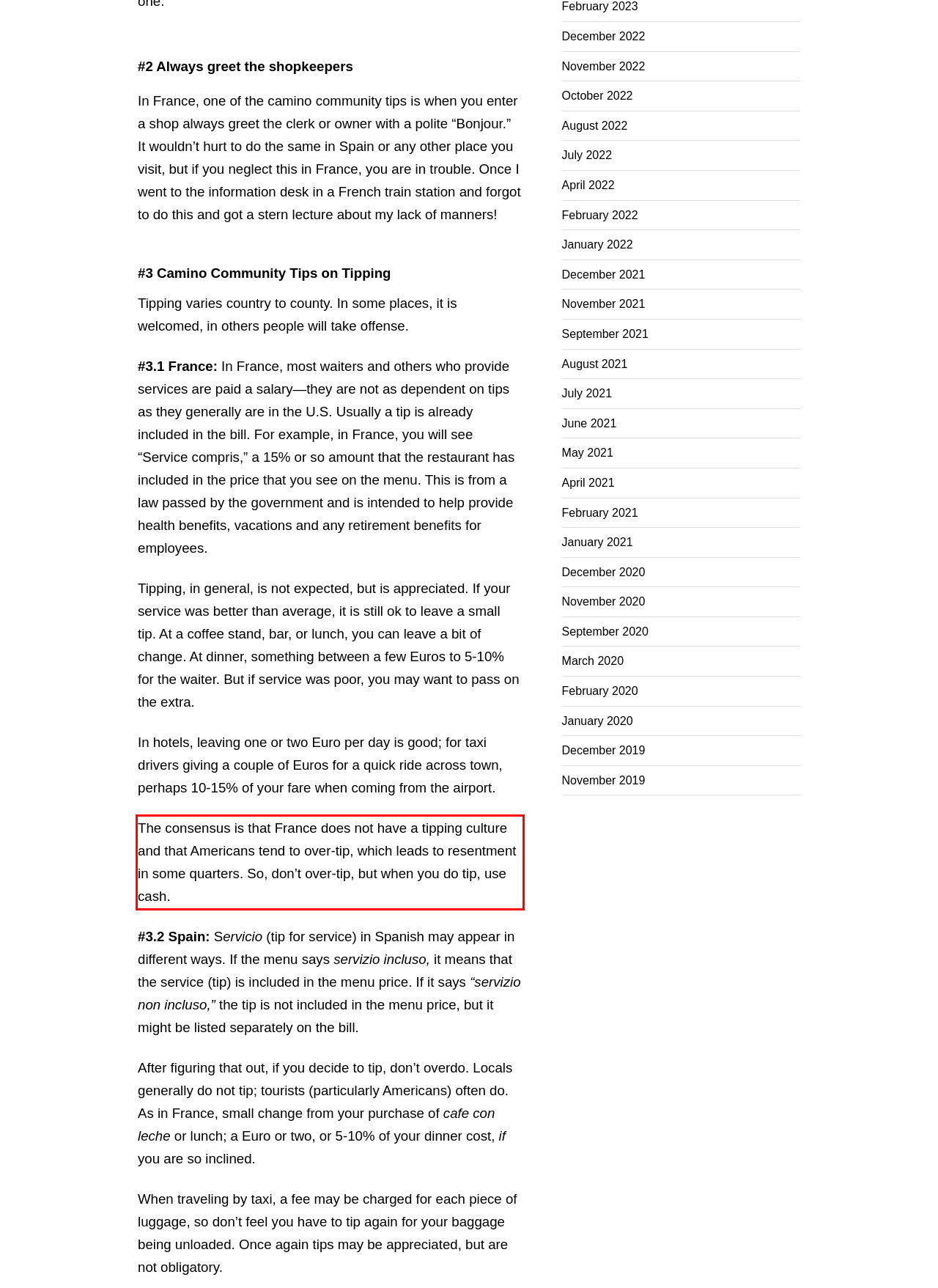Inspect the webpage screenshot that has a red bounding box and use OCR technology to read and display the text inside the red bounding box.

The consensus is that France does not have a tipping culture and that Americans tend to over-tip, which leads to resentment in some quarters. So, don’t over-tip, but when you do tip, use cash.